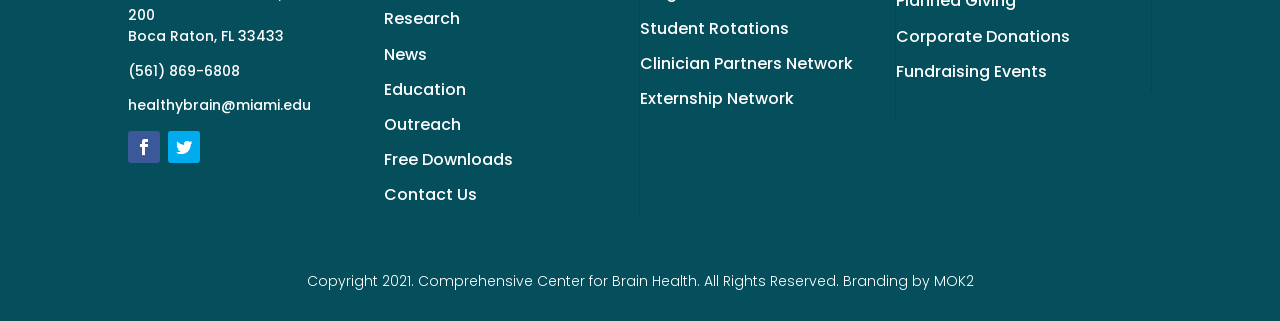Provide the bounding box coordinates for the specified HTML element described in this description: "News". The coordinates should be four float numbers ranging from 0 to 1, in the format [left, top, right, bottom].

[0.3, 0.133, 0.334, 0.205]